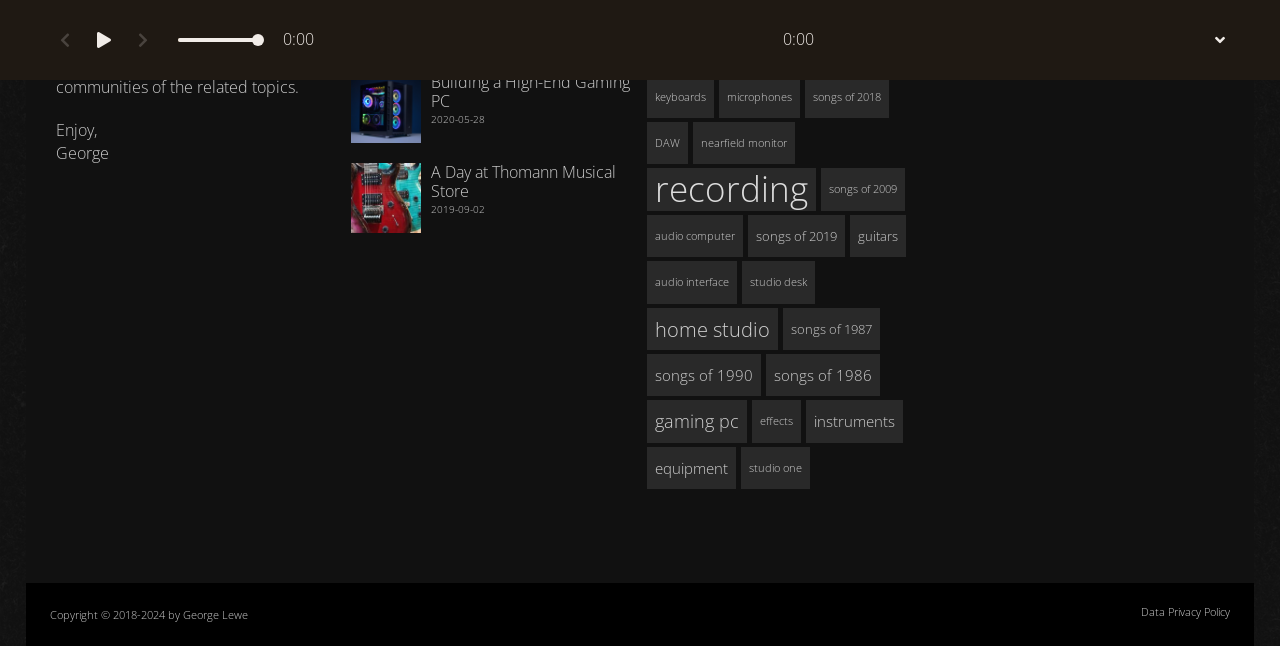From the element description microphones, predict the bounding box coordinates of the UI element. The coordinates must be specified in the format (top-left x, top-left y, bottom-right x, bottom-right y) and should be within the 0 to 1 range.

[0.562, 0.117, 0.625, 0.183]